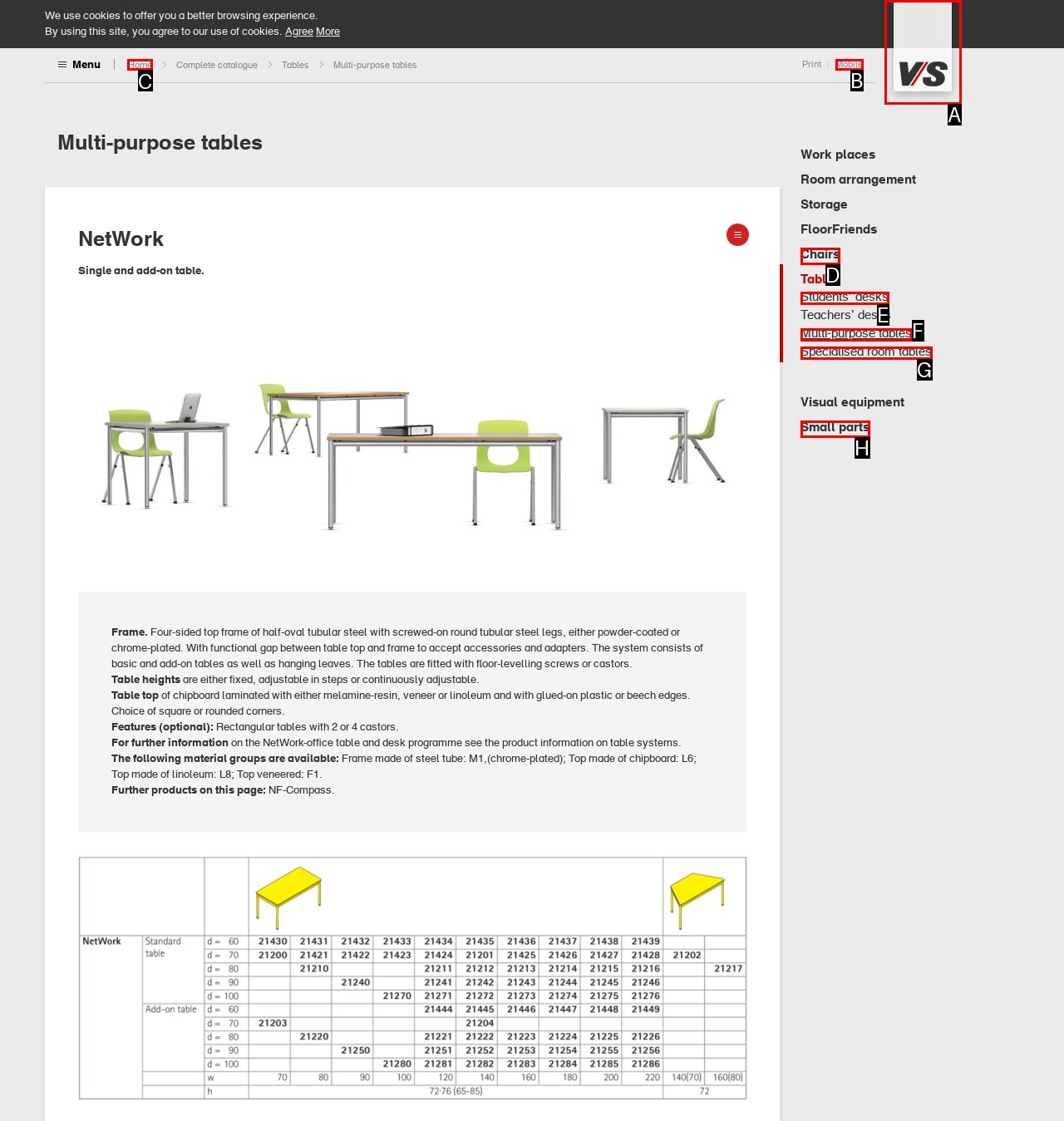Given the task: Click on the 'Home' link, indicate which boxed UI element should be clicked. Provide your answer using the letter associated with the correct choice.

C